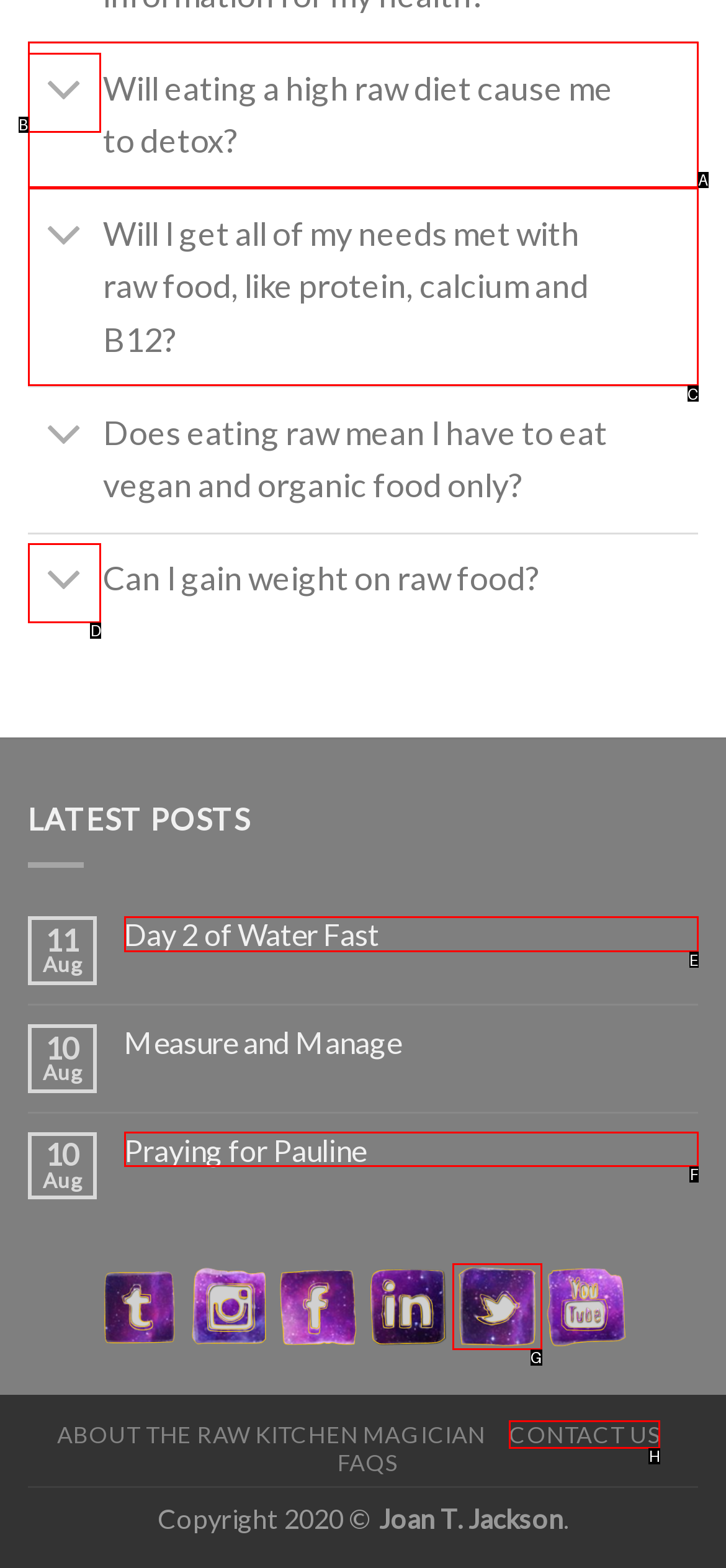Pick the option that should be clicked to perform the following task: Read the 'Praying for Pauline' article
Answer with the letter of the selected option from the available choices.

F